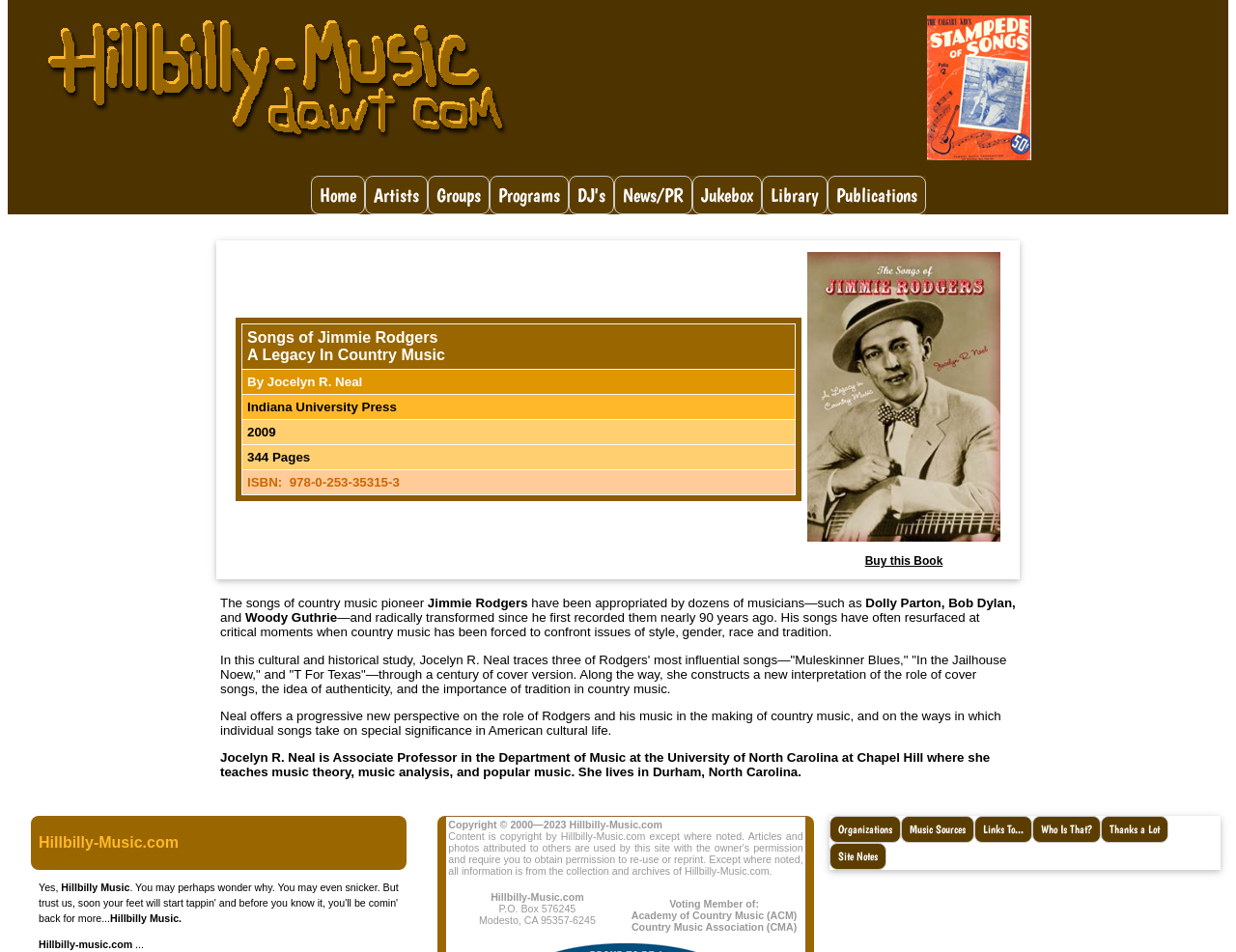Could you determine the bounding box coordinates of the clickable element to complete the instruction: "Click the Jukebox button"? Provide the coordinates as four float numbers between 0 and 1, i.e., [left, top, right, bottom].

[0.56, 0.185, 0.616, 0.225]